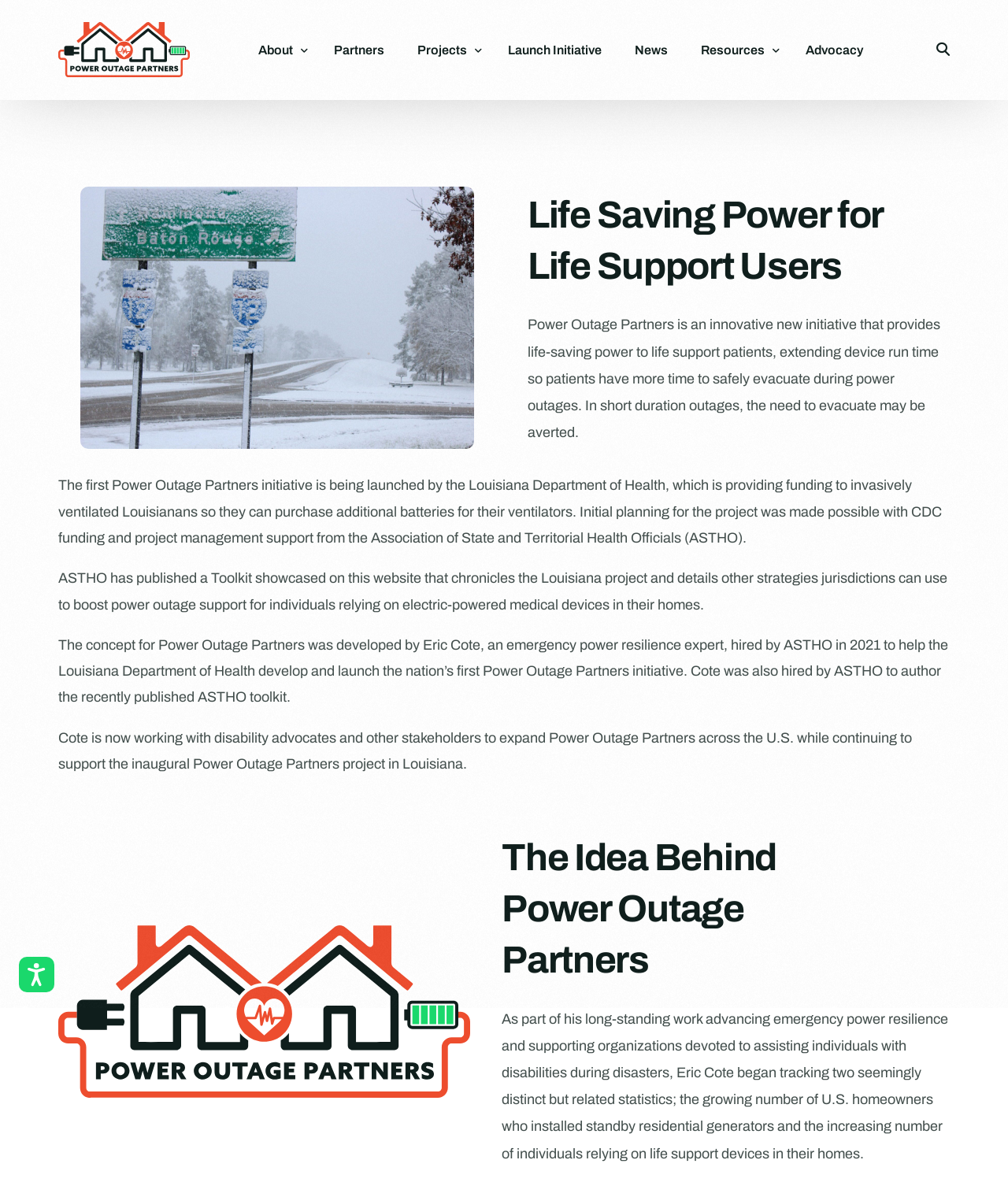Based on the image, please elaborate on the answer to the following question:
What is the purpose of Power Outage Partners?

I found the answer by reading the StaticText at coordinates [0.523, 0.265, 0.933, 0.368], which states that Power Outage Partners provides life-saving power to life support patients, extending device run time so patients have more time to safely evacuate during power outages.